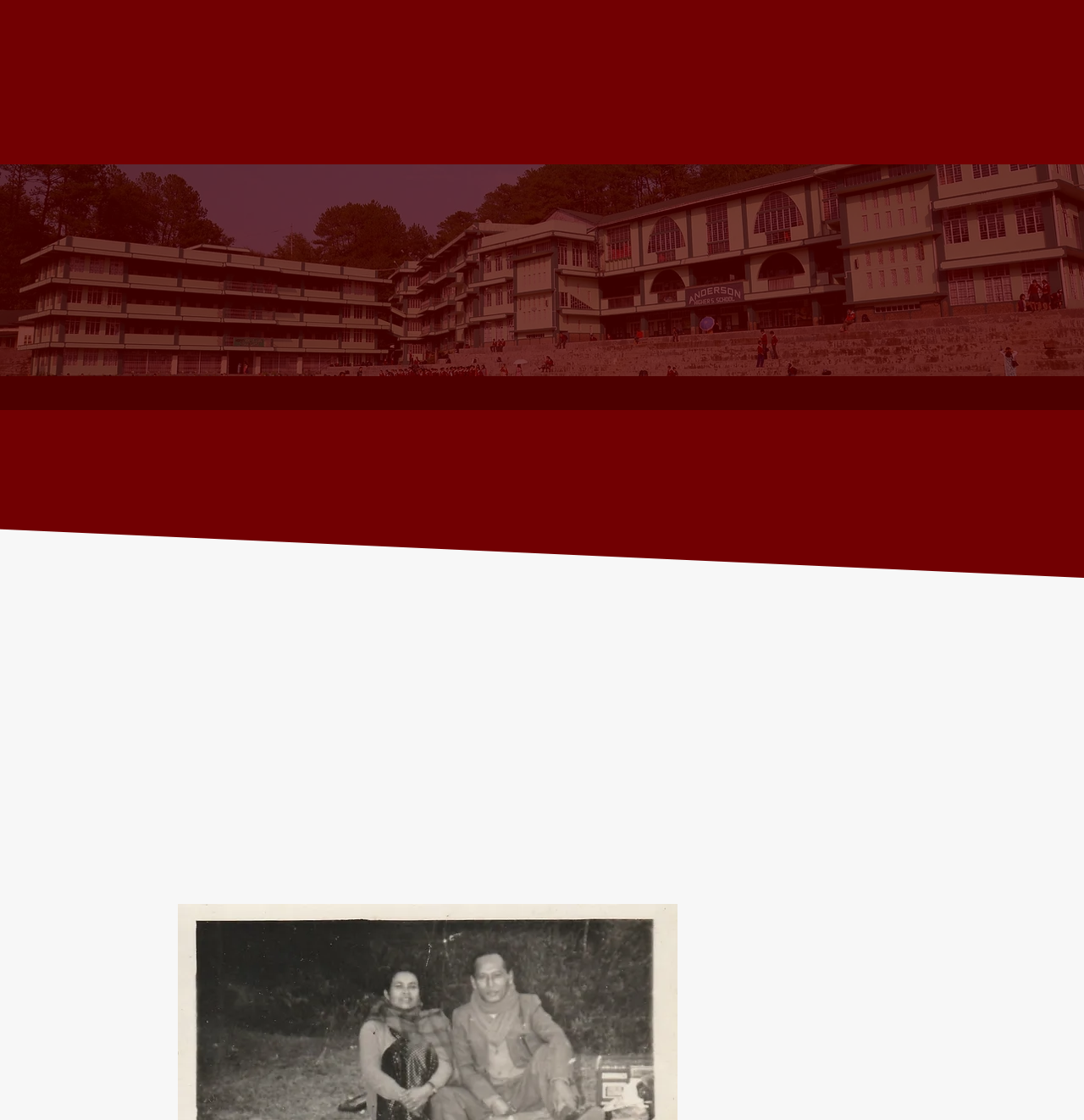With reference to the screenshot, provide a detailed response to the question below:
What is the year the school was established?

The year the school was established can be found in the StaticText element [540], which provides a brief history of the school. The text mentions that the school was established on '6th March, 1991'.